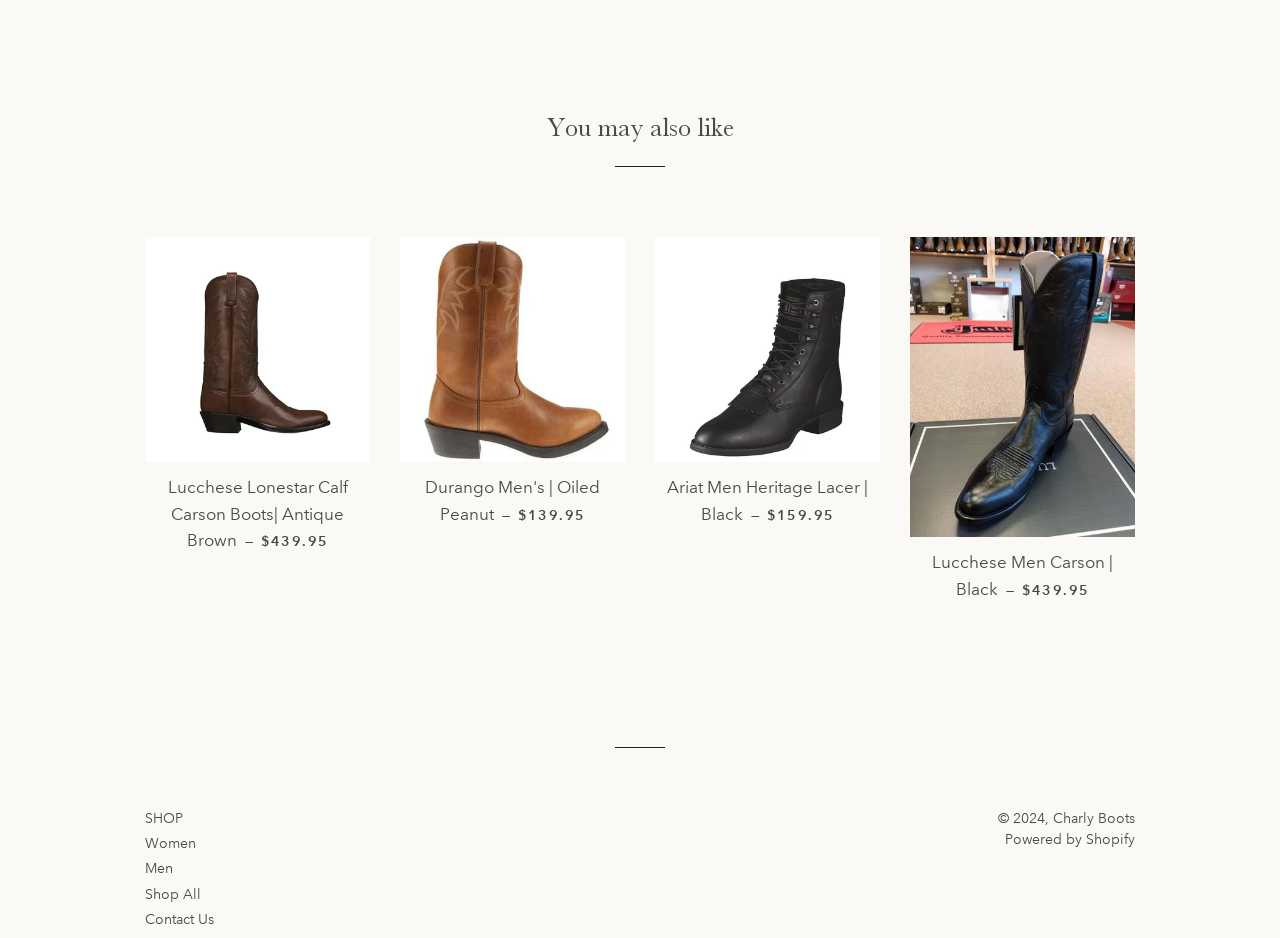Analyze the image and give a detailed response to the question:
How many products are shown in the 'You may also like' section?

I counted the number of links with product names and prices in the section with the heading 'You may also like', and there are 4 products.